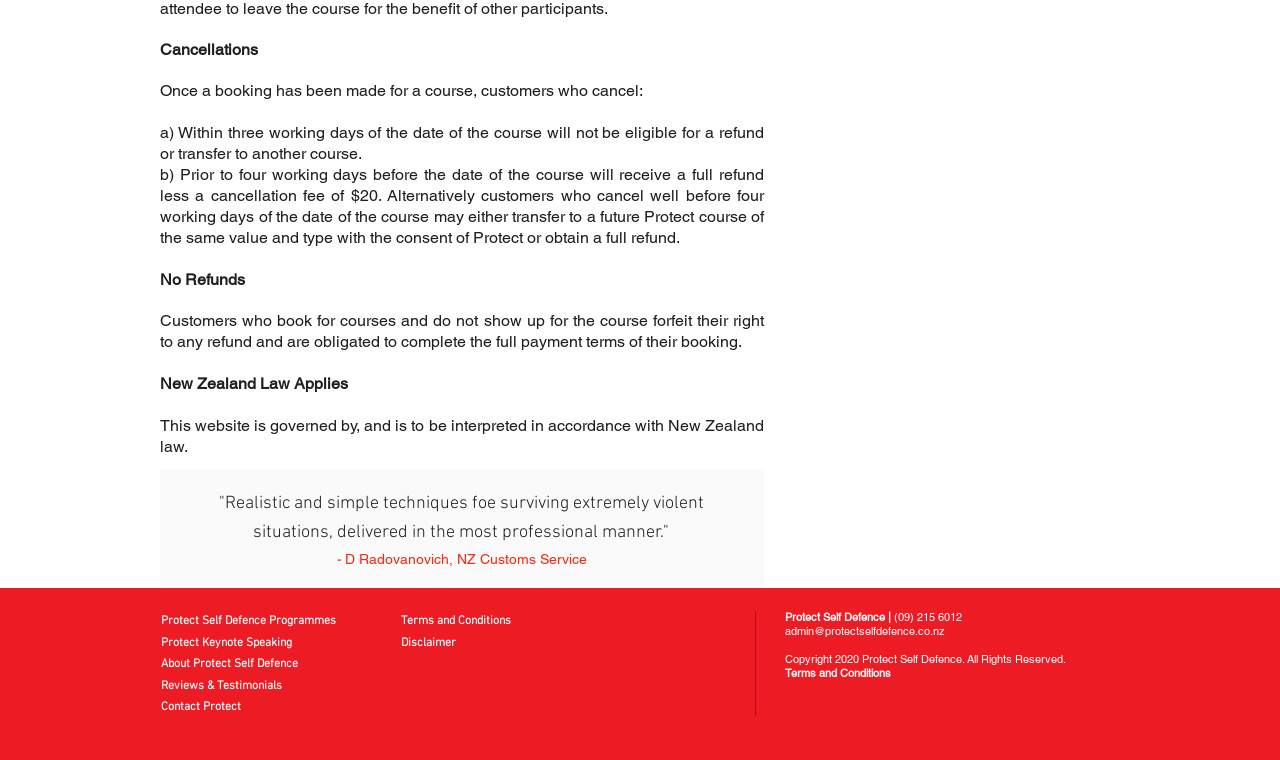Determine the bounding box coordinates for the area you should click to complete the following instruction: "Click on 'Terms and Conditions'".

[0.313, 0.808, 0.399, 0.826]